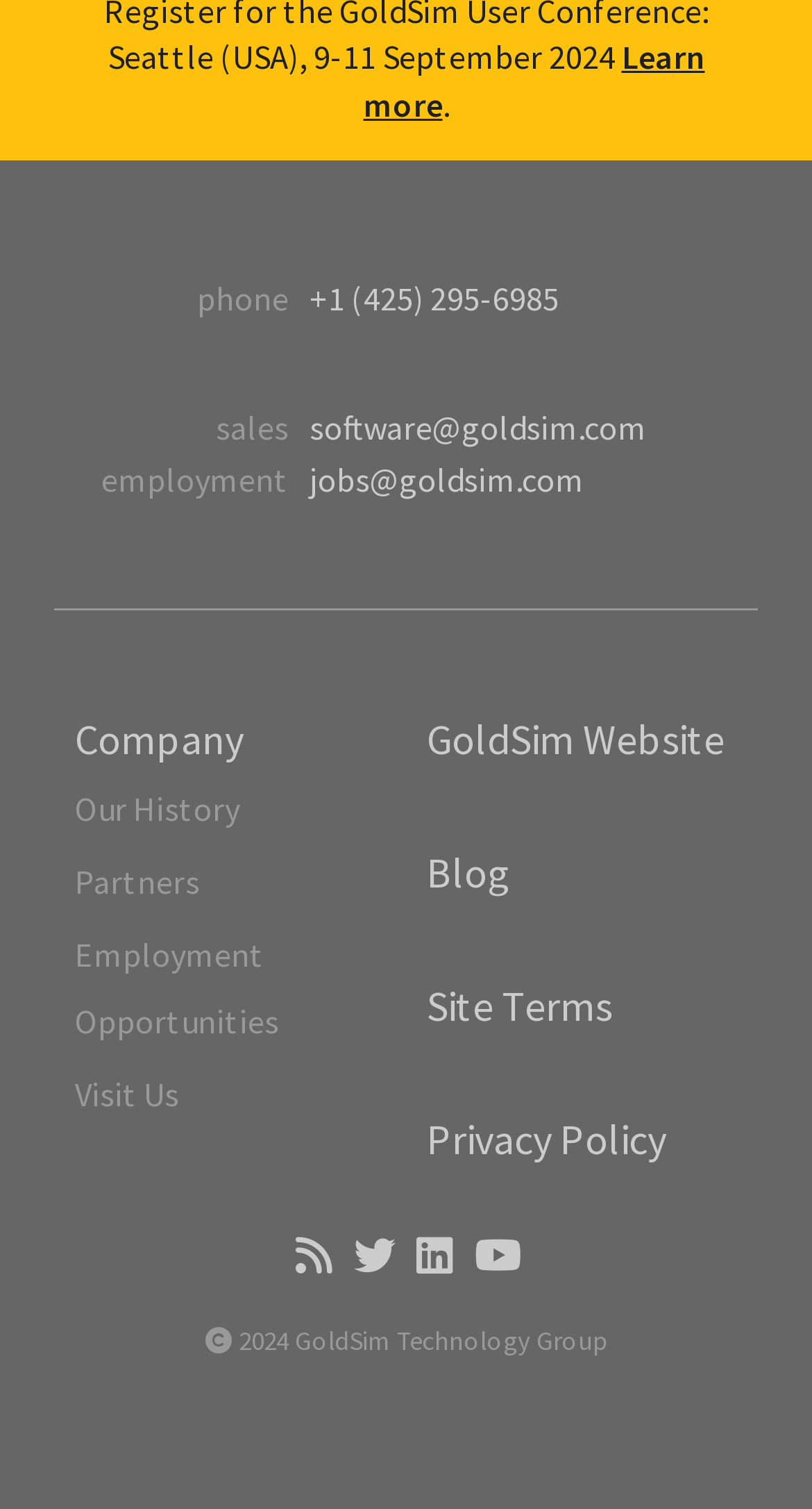What is the copyright year of the website?
Refer to the image and answer the question using a single word or phrase.

2024